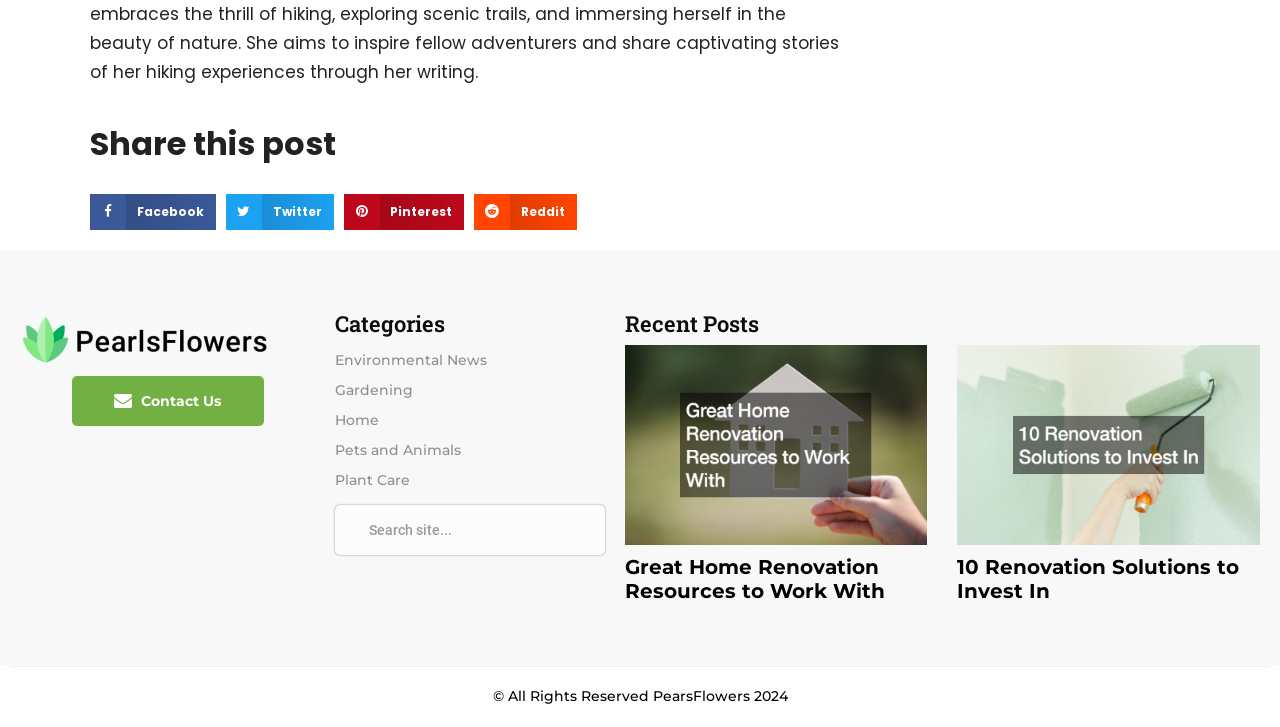Specify the bounding box coordinates of the area that needs to be clicked to achieve the following instruction: "Visit Environmental News".

[0.262, 0.483, 0.381, 0.508]